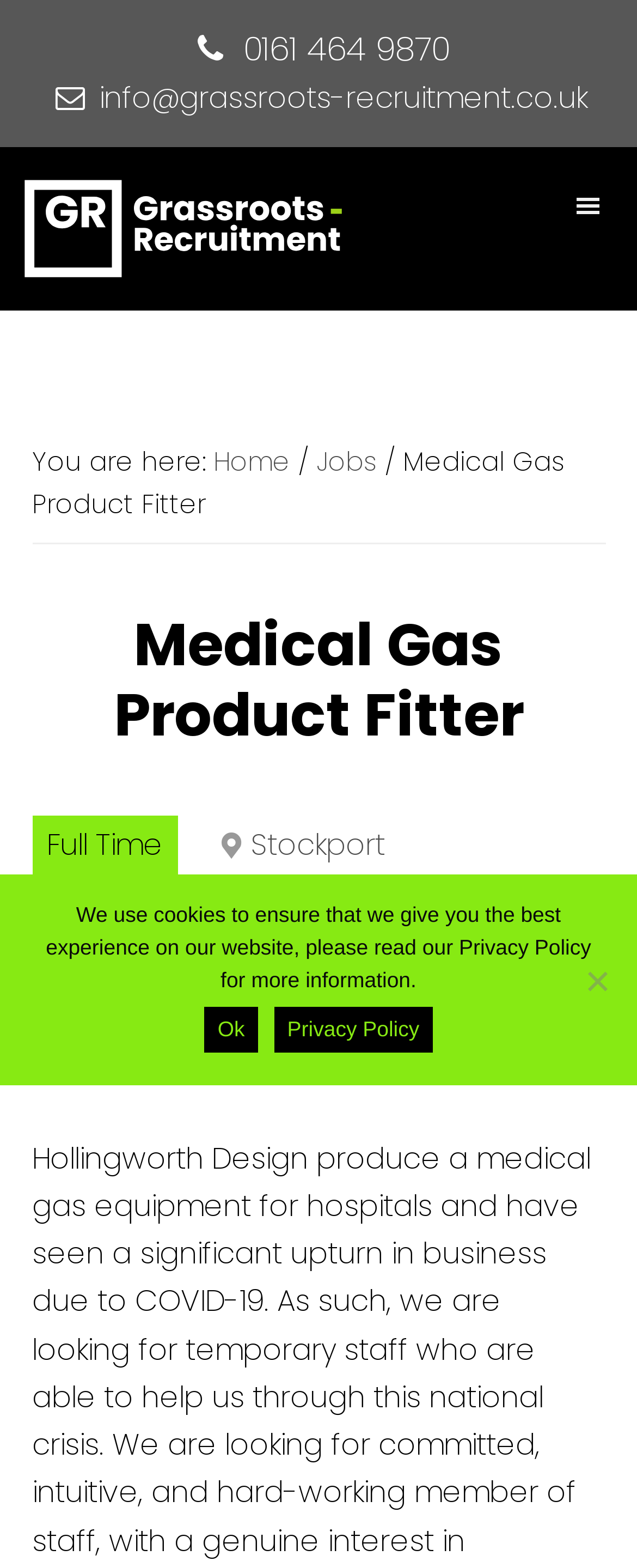Extract the main heading text from the webpage.

Medical Gas Product Fitter